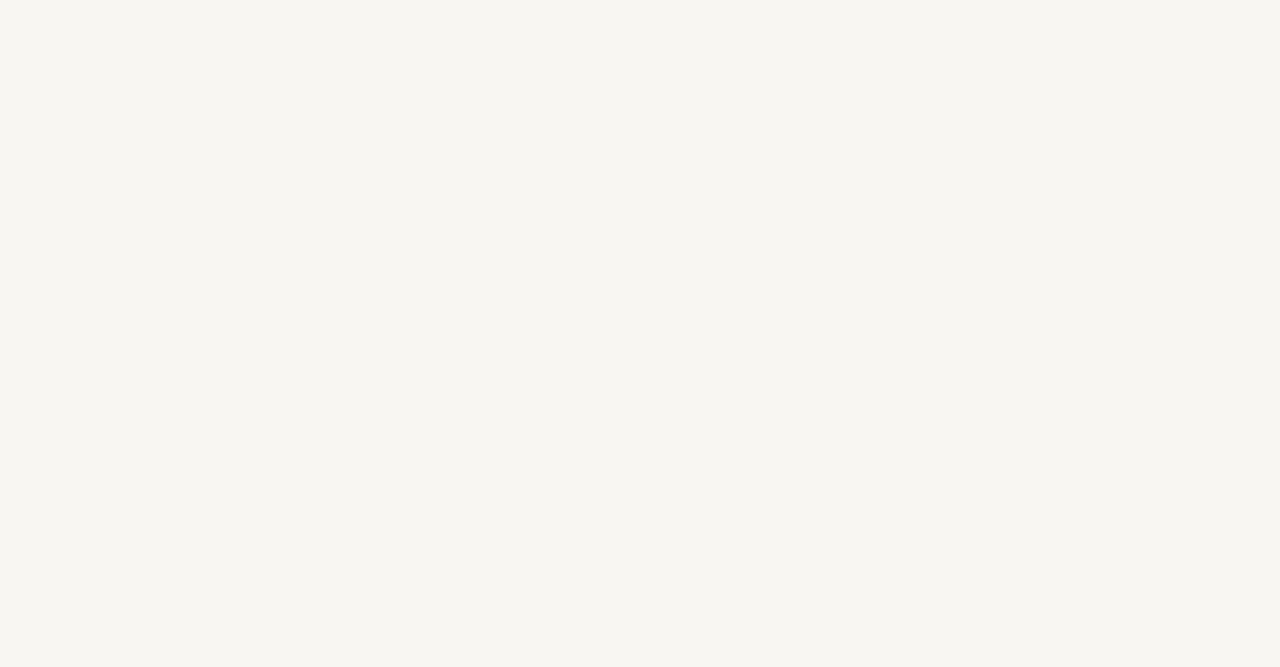Provide your answer in a single word or phrase: 
What is the name of the organization?

New Hope Housing